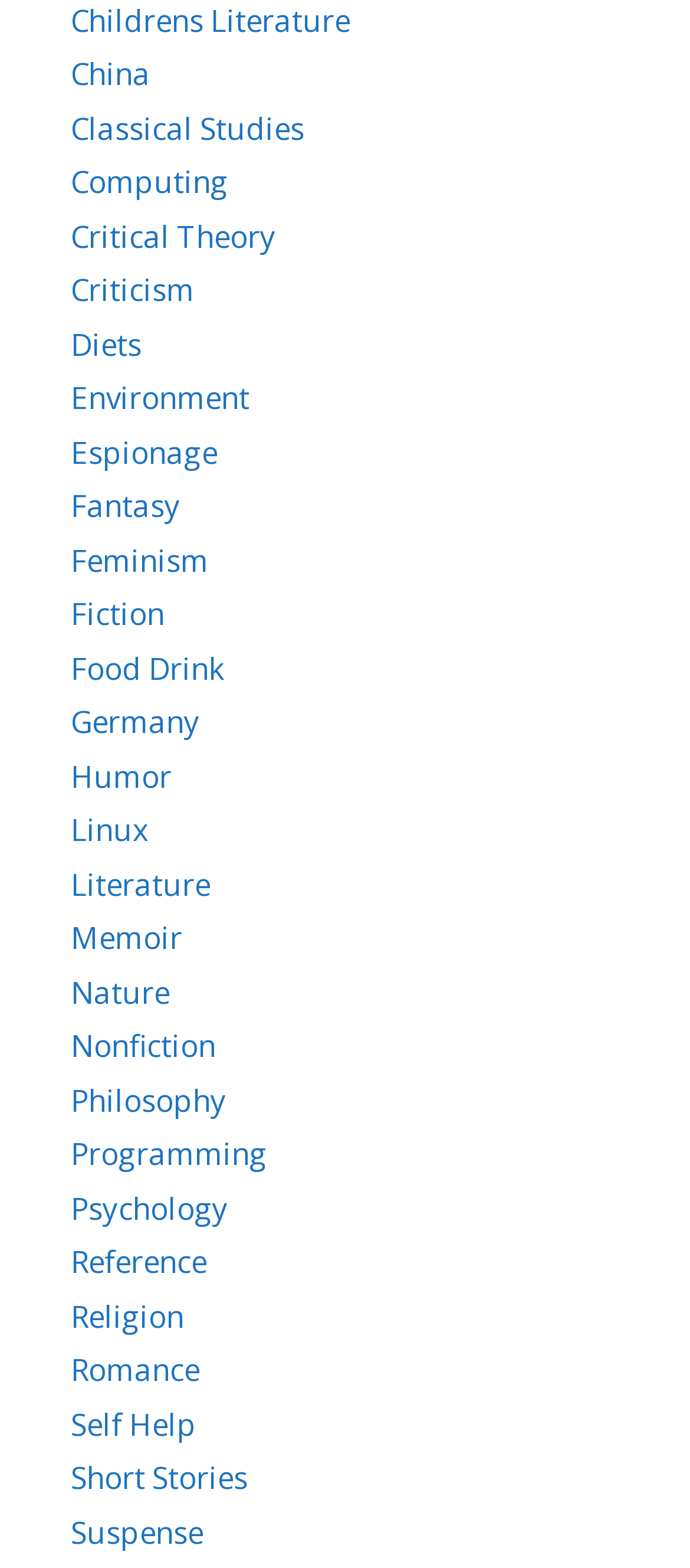Please specify the bounding box coordinates of the clickable region to carry out the following instruction: "Read about Criticism". The coordinates should be four float numbers between 0 and 1, in the format [left, top, right, bottom].

[0.103, 0.172, 0.282, 0.198]